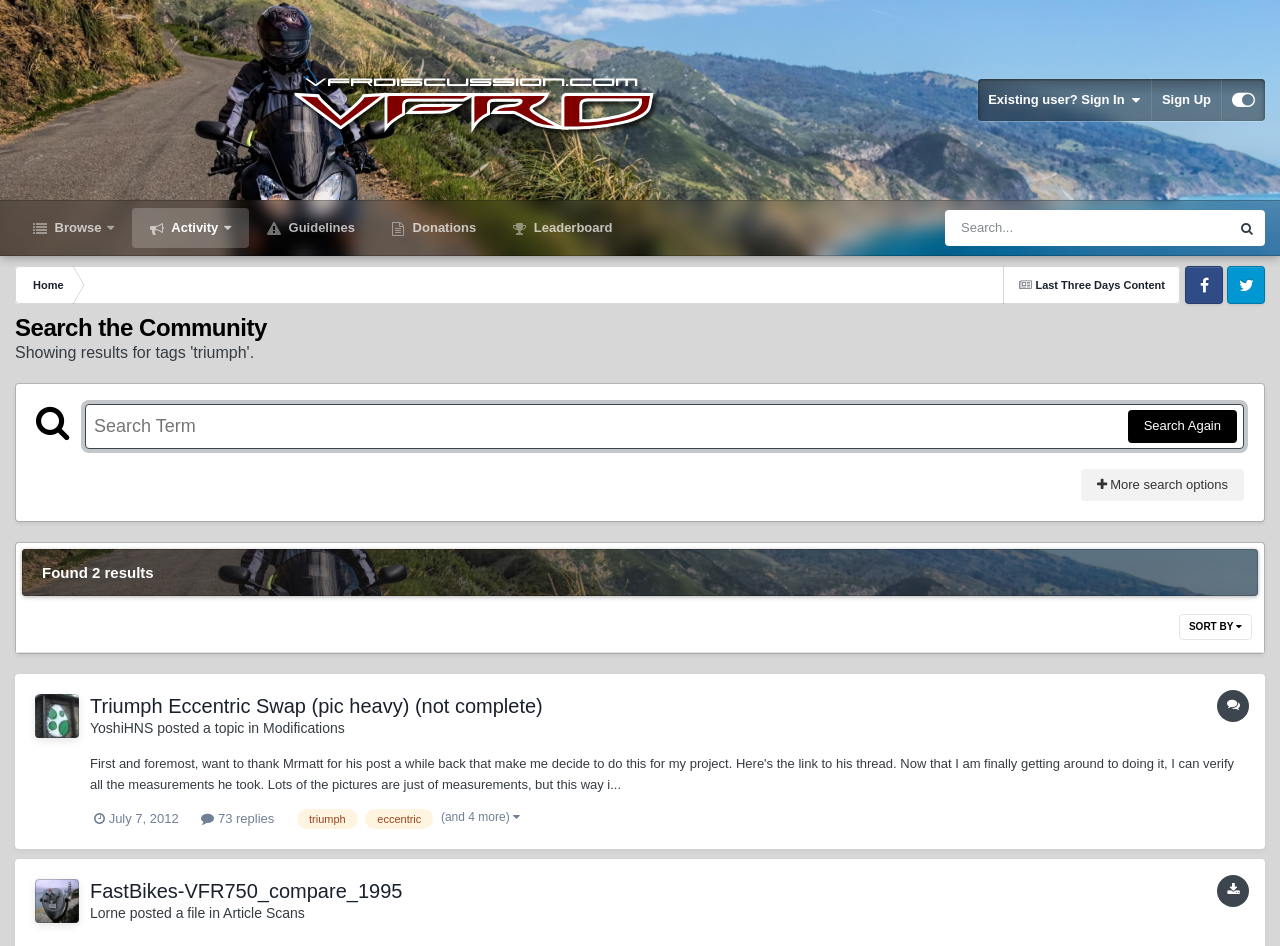Locate the heading on the webpage and return its text.

Search the Community